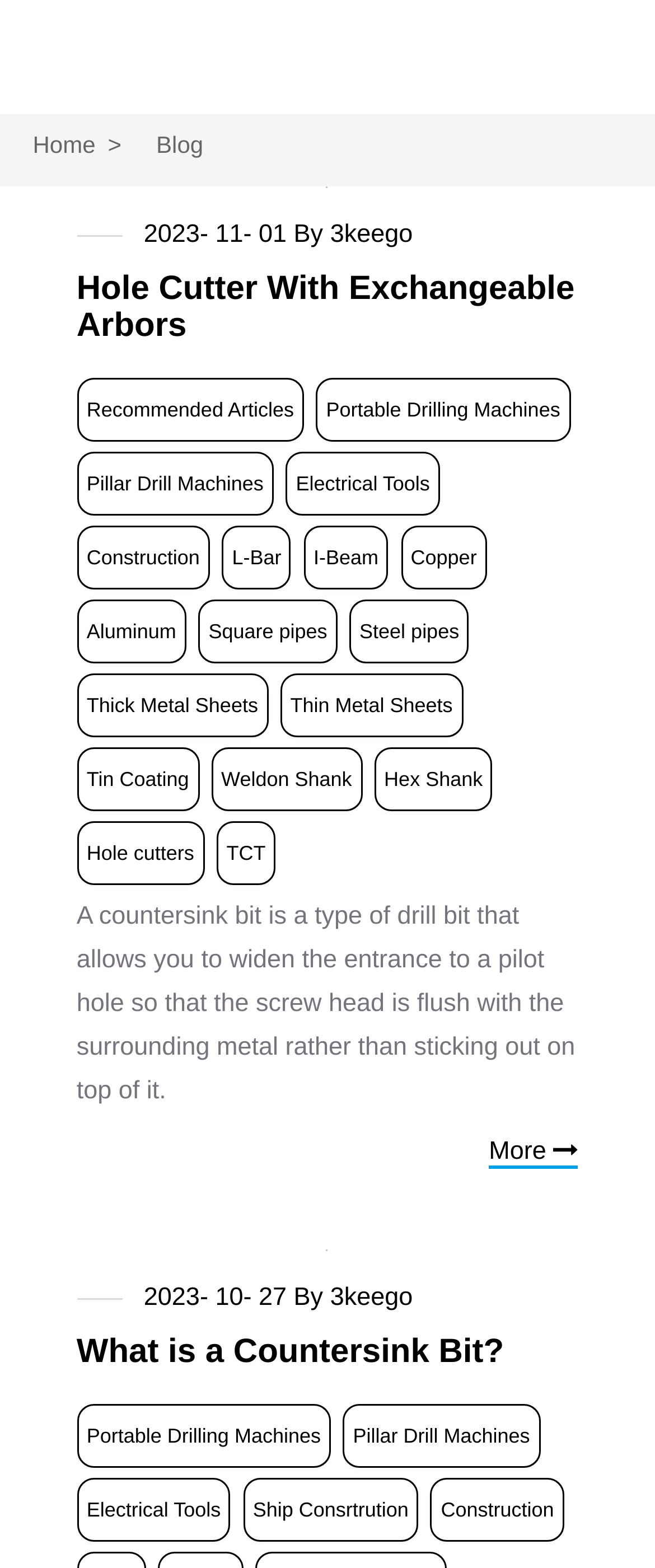Identify and provide the bounding box coordinates of the UI element described: "What is a Countersink Bit?". The coordinates should be formatted as [left, top, right, bottom], with each number being a float between 0 and 1.

[0.117, 0.85, 0.769, 0.874]